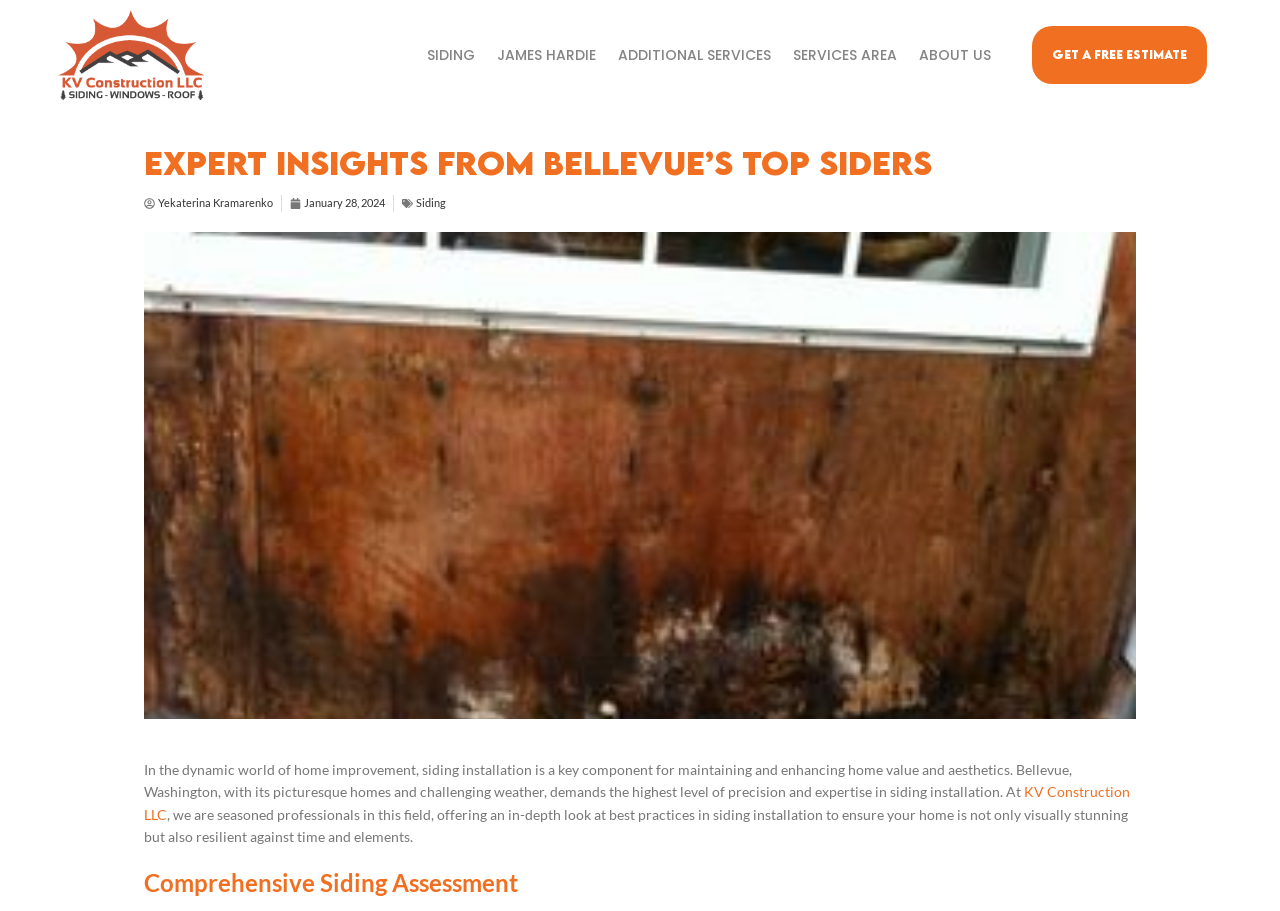Locate the bounding box coordinates of the segment that needs to be clicked to meet this instruction: "Learn more about KV Construction LLC".

[0.112, 0.86, 0.883, 0.903]